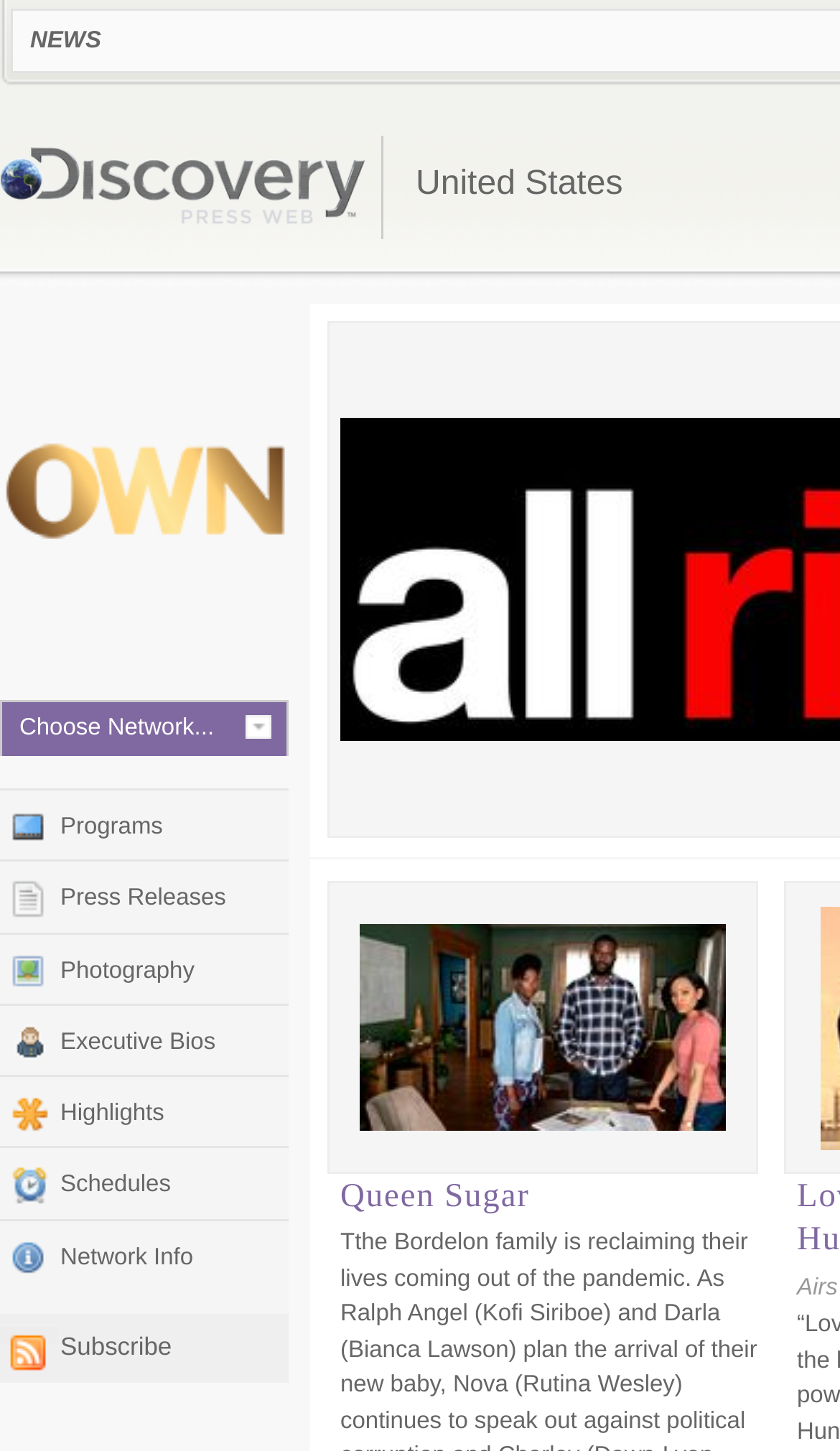Determine the bounding box coordinates for the clickable element to execute this instruction: "Subscribe to newsletter". Provide the coordinates as four float numbers between 0 and 1, i.e., [left, top, right, bottom].

[0.072, 0.919, 0.205, 0.938]